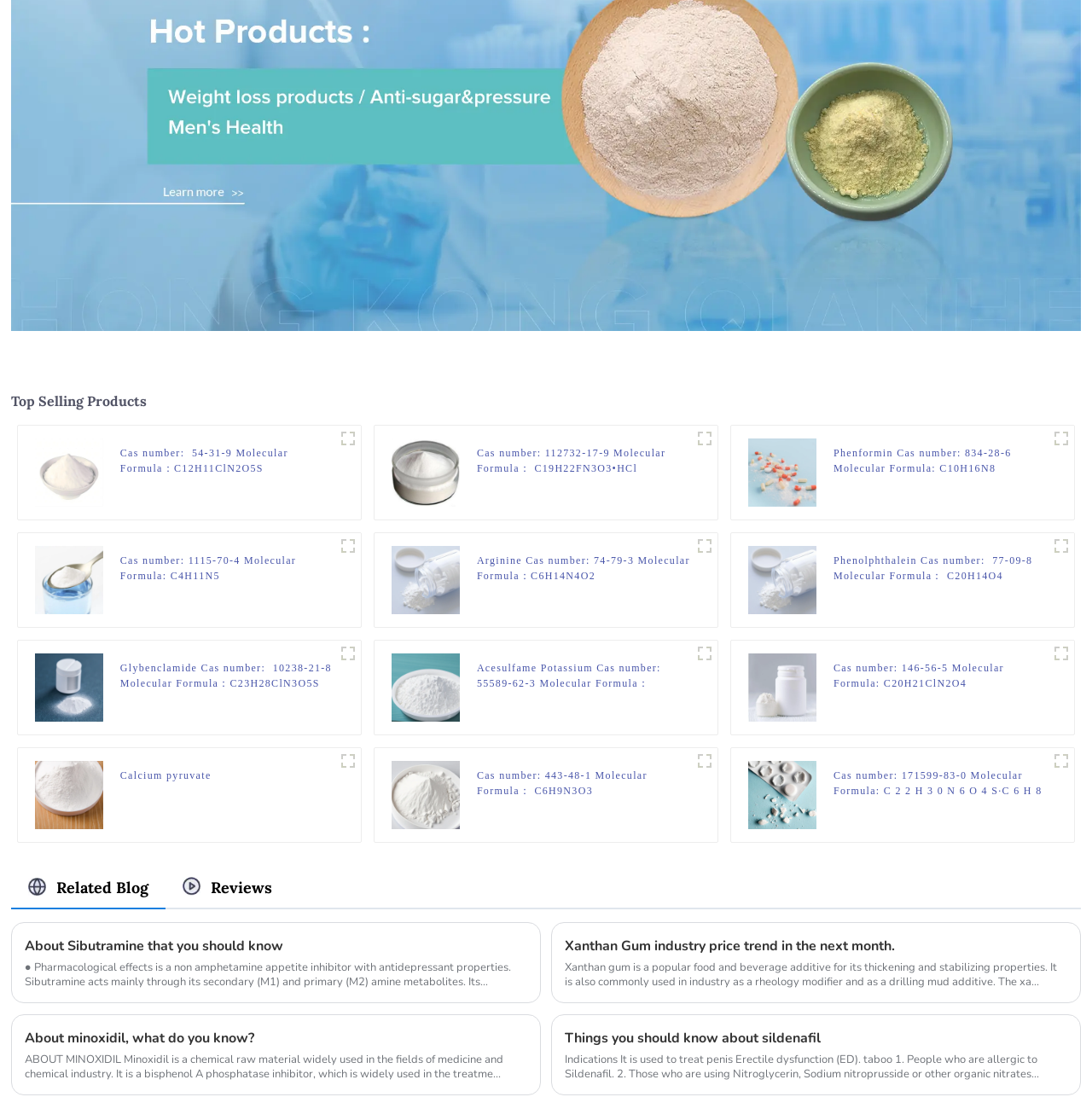Please give a short response to the question using one word or a phrase:
What is the molecular formula of Phenformin?

C10H16N8